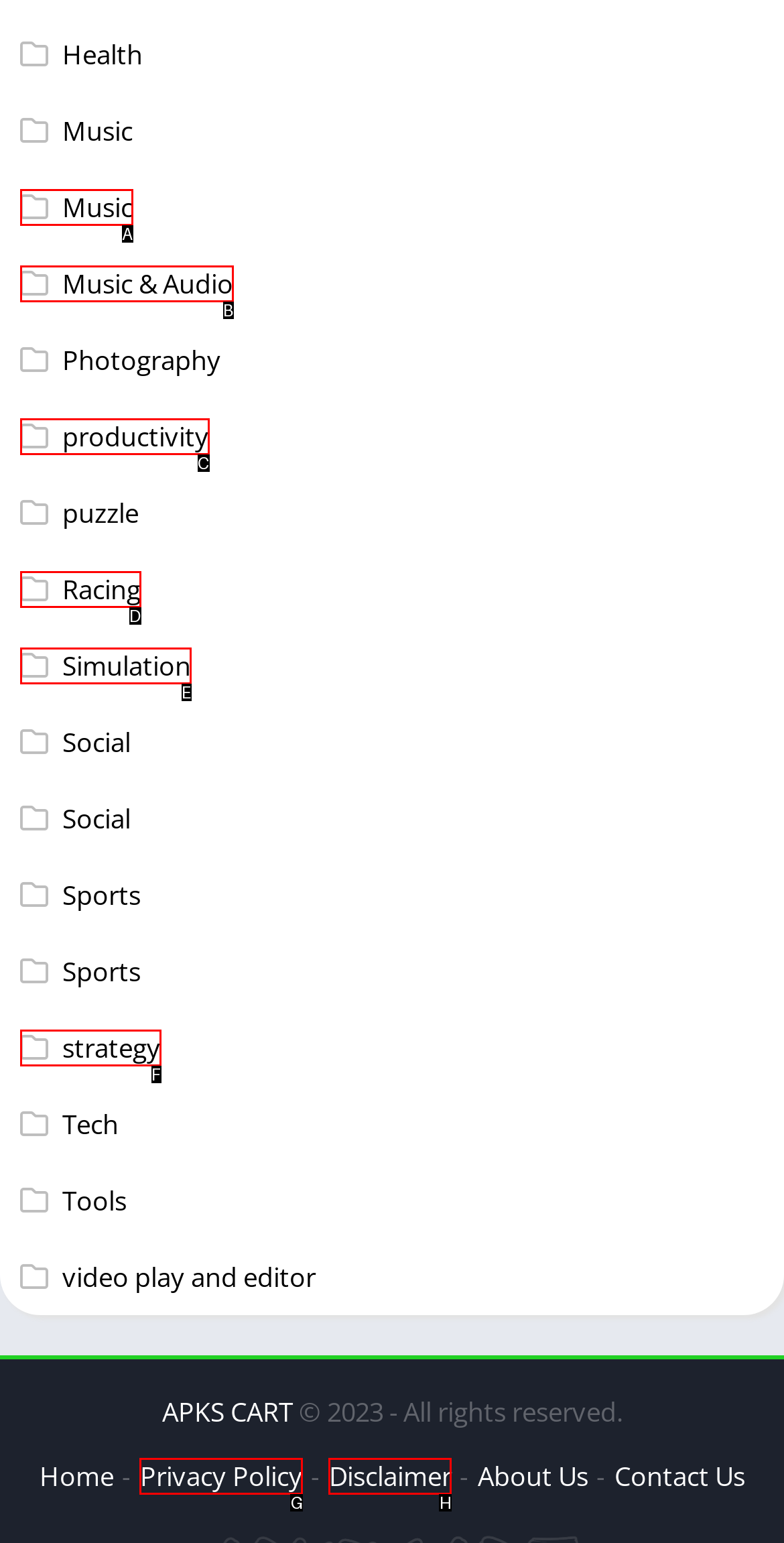Using the description: Music & Audio, find the best-matching HTML element. Indicate your answer with the letter of the chosen option.

B